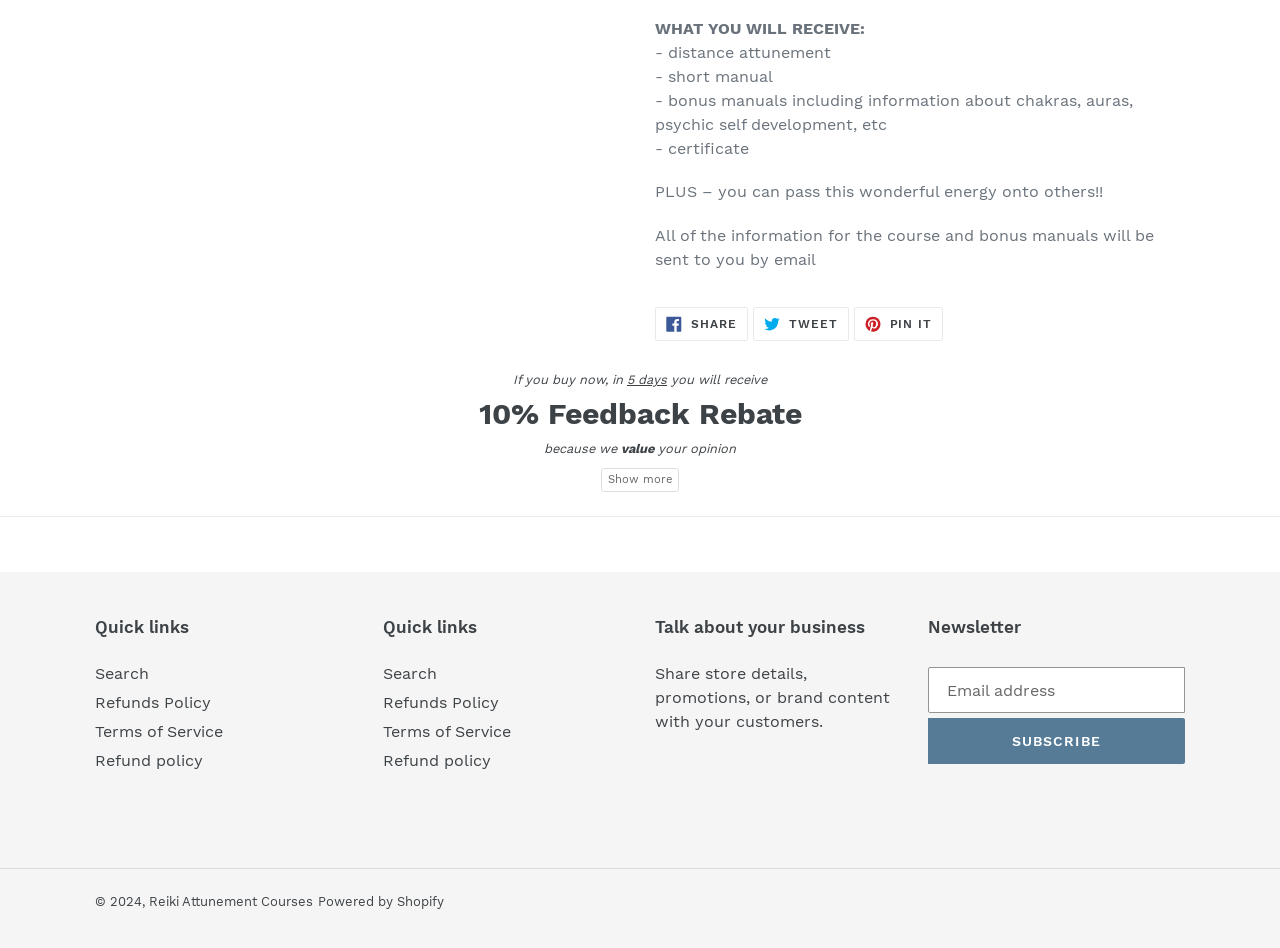Please identify the bounding box coordinates of the element's region that I should click in order to complete the following instruction: "Tweet on Twitter". The bounding box coordinates consist of four float numbers between 0 and 1, i.e., [left, top, right, bottom].

[0.588, 0.324, 0.663, 0.36]